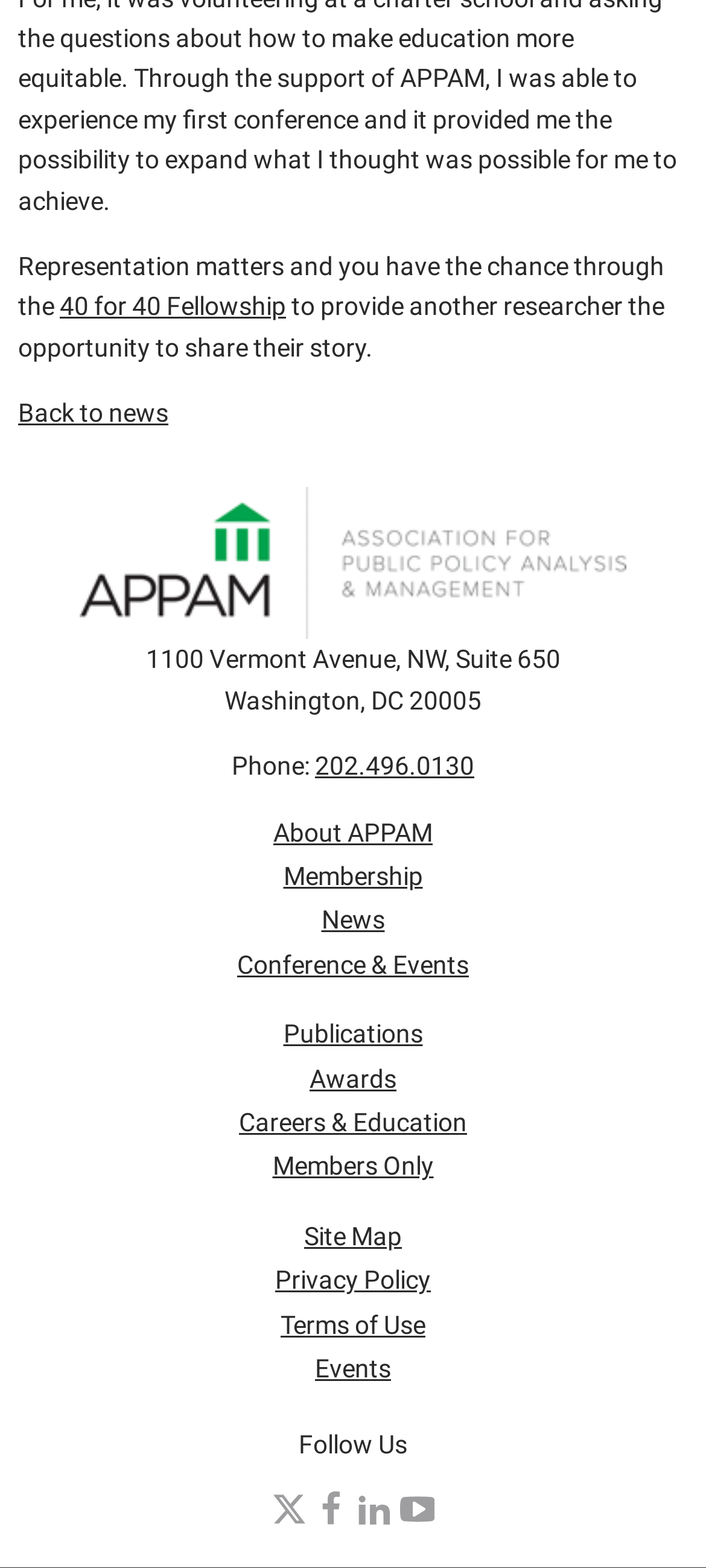Locate the bounding box of the UI element described by: "Site Map" in the given webpage screenshot.

[0.431, 0.779, 0.569, 0.797]